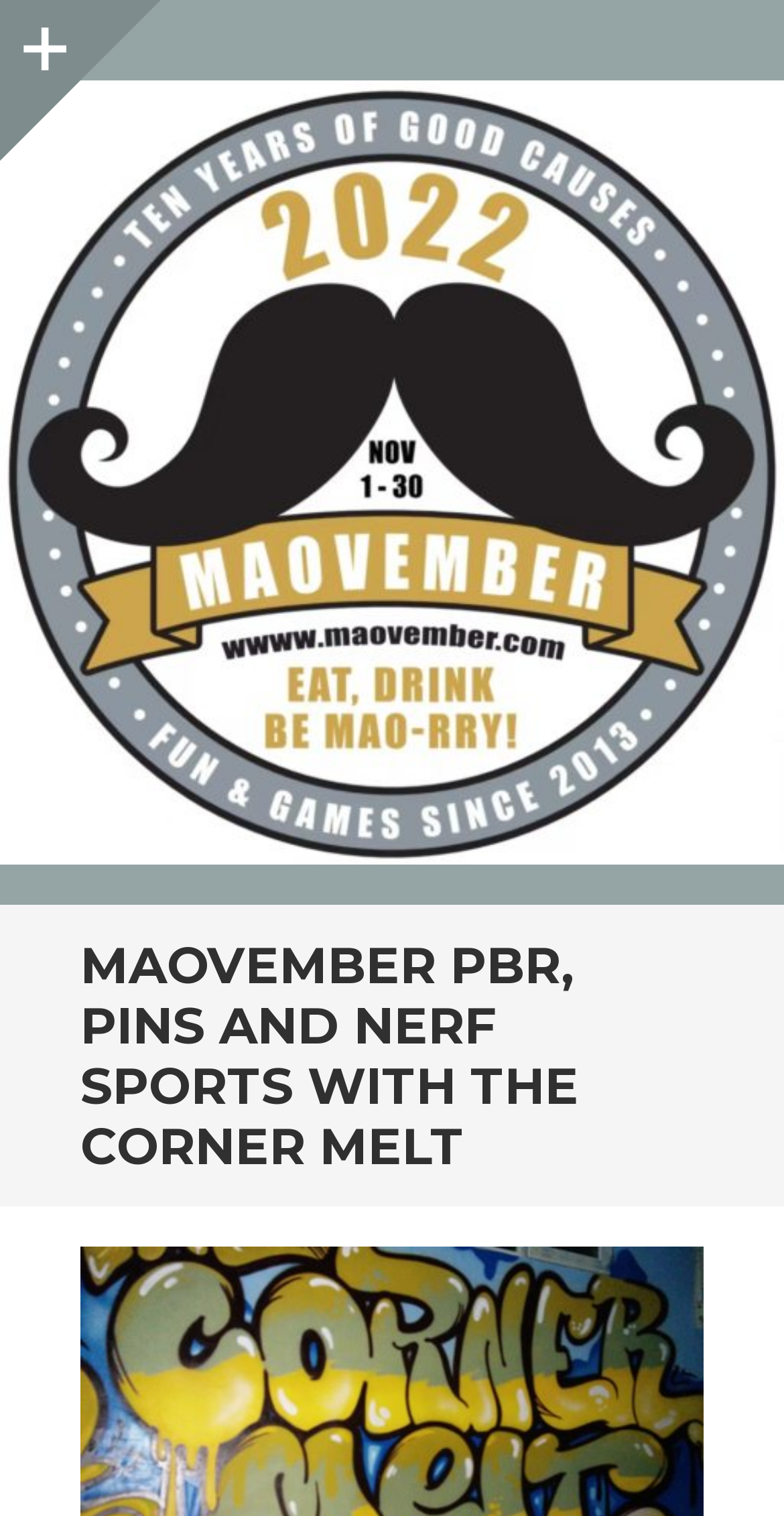Please answer the following question using a single word or phrase: 
What is the purpose of the Maovember campaign?

For good causes